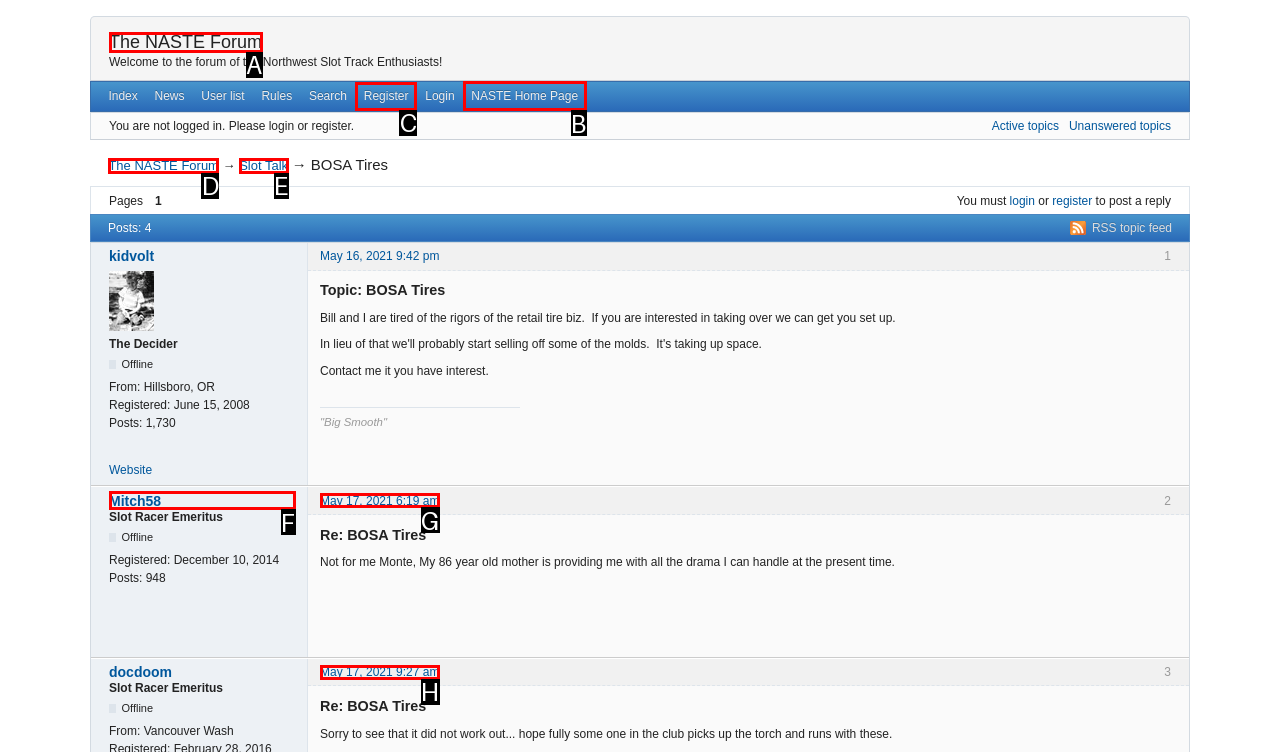Point out the specific HTML element to click to complete this task: Go to the NASTE Forum homepage Reply with the letter of the chosen option.

B